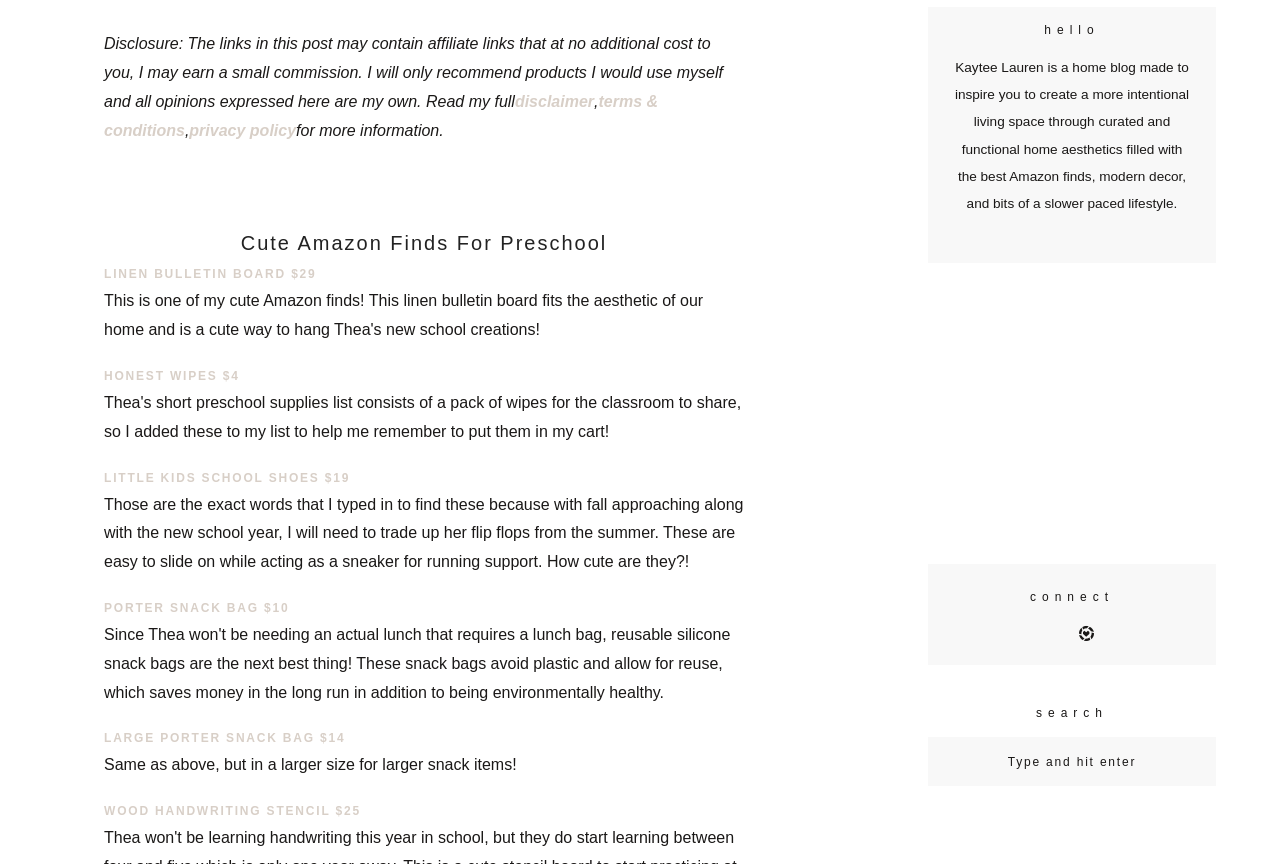Determine the bounding box coordinates of the UI element that matches the following description: "LITTLE KIDS SCHOOL SHOES $19". The coordinates should be four float numbers between 0 and 1 in the format [left, top, right, bottom].

[0.081, 0.545, 0.274, 0.561]